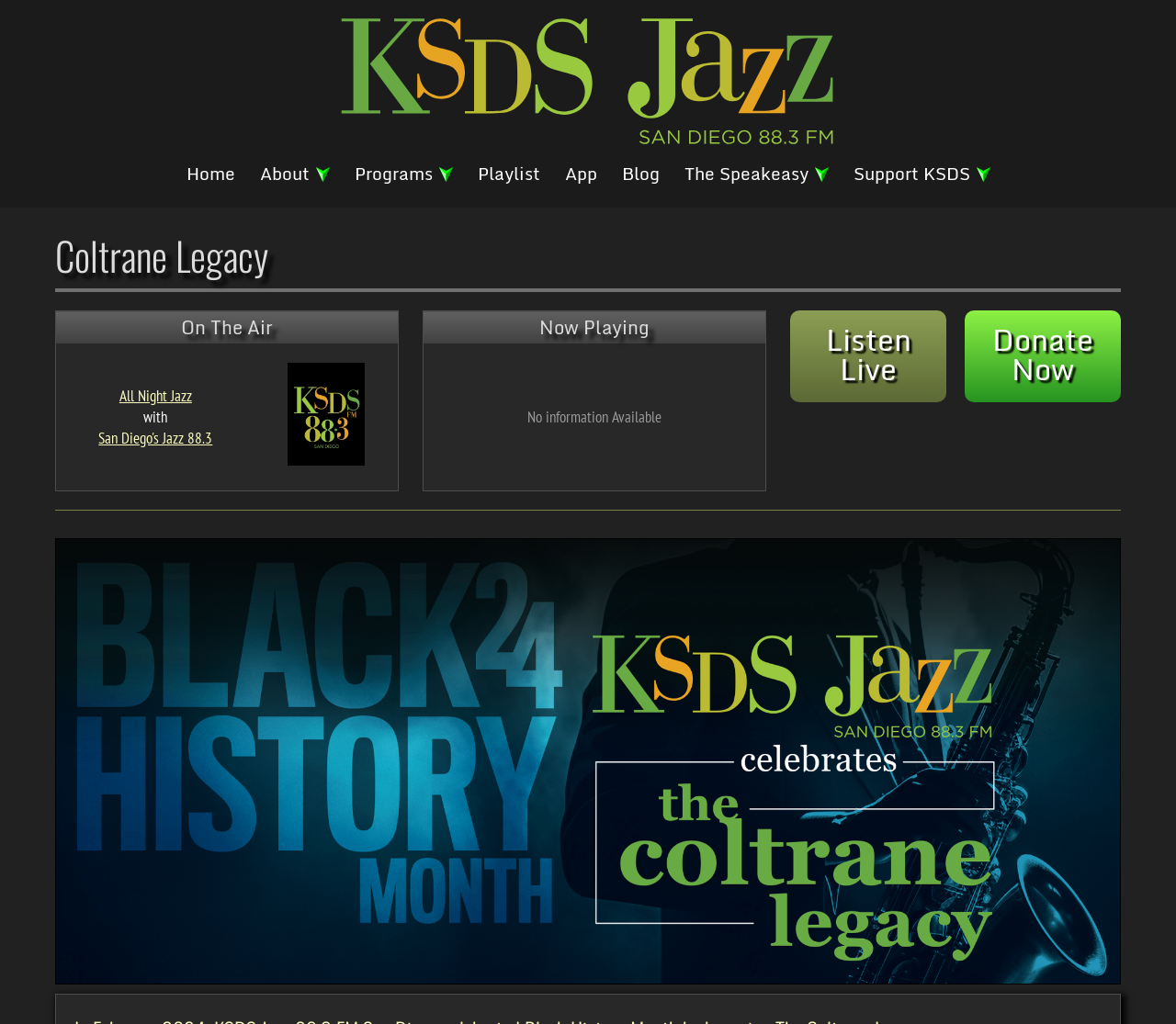Please provide a comprehensive response to the question based on the details in the image: What can be done on this webpage?

I found this answer by looking at the prominent link 'Listen Live' on the webpage, which suggests that one of the main actions that can be done on this webpage is to listen to the radio station live.